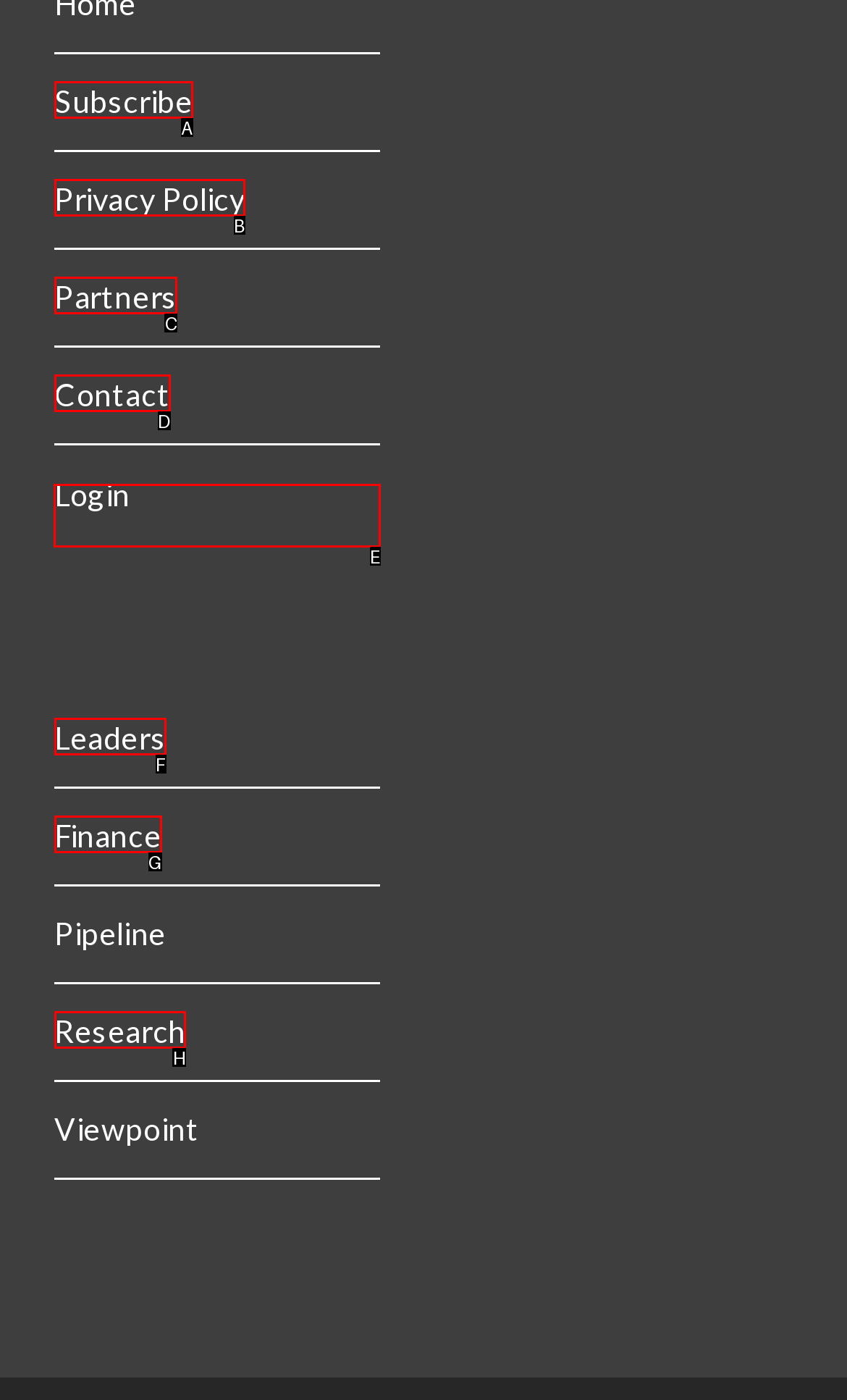Determine the correct UI element to click for this instruction: Login to the account. Respond with the letter of the chosen element.

E